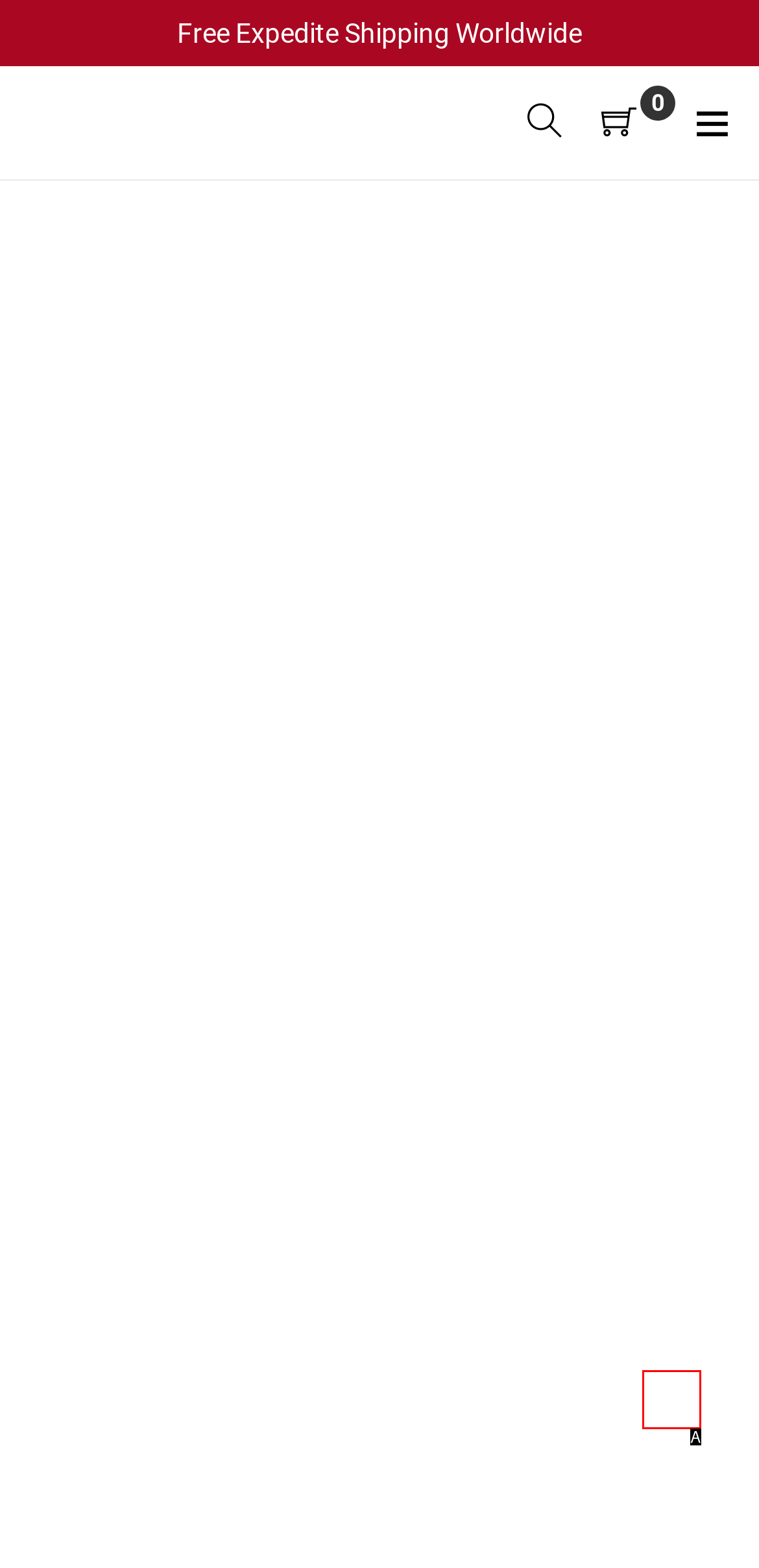From the given choices, determine which HTML element matches the description: parent_node: Skip to content. Reply with the appropriate letter.

A